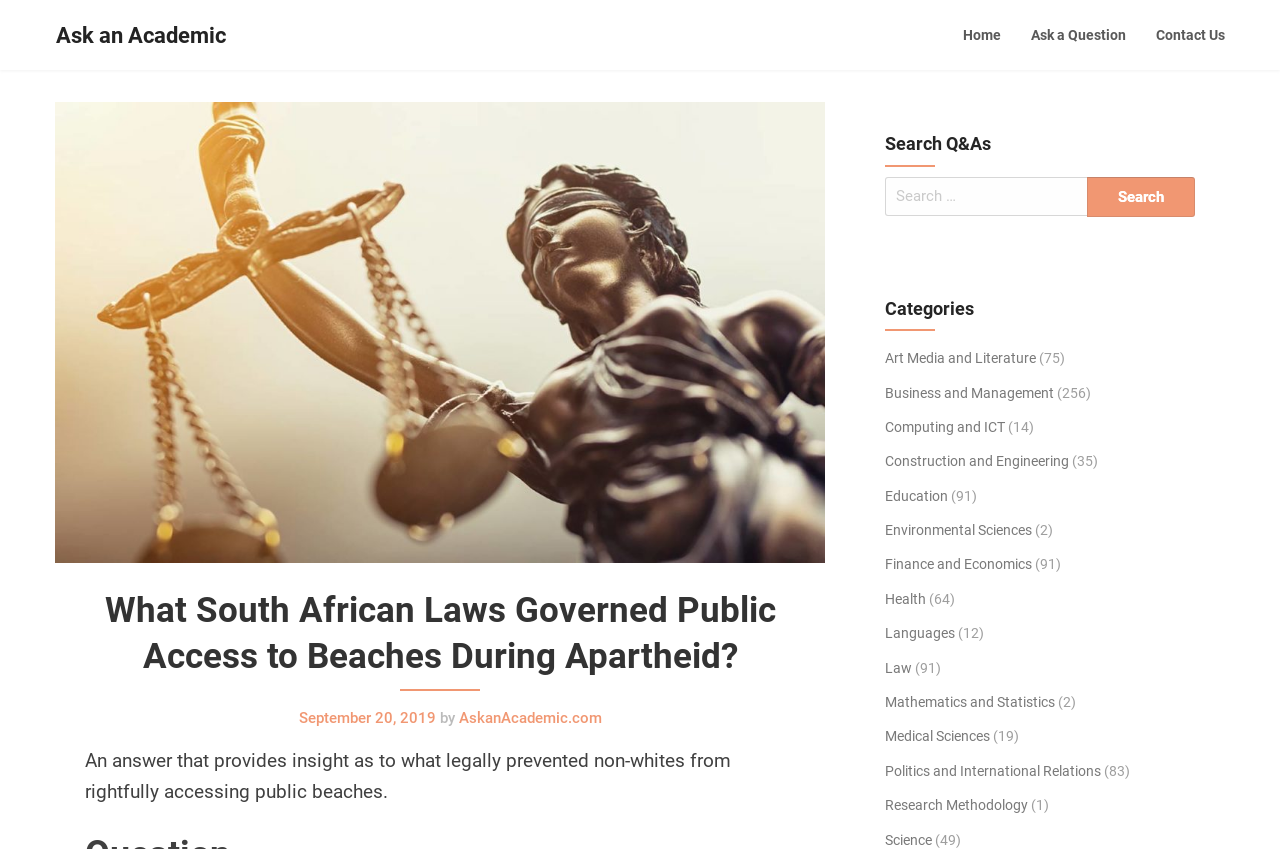Identify and provide the bounding box for the element described by: "Art Media and Literature".

[0.691, 0.412, 0.809, 0.431]